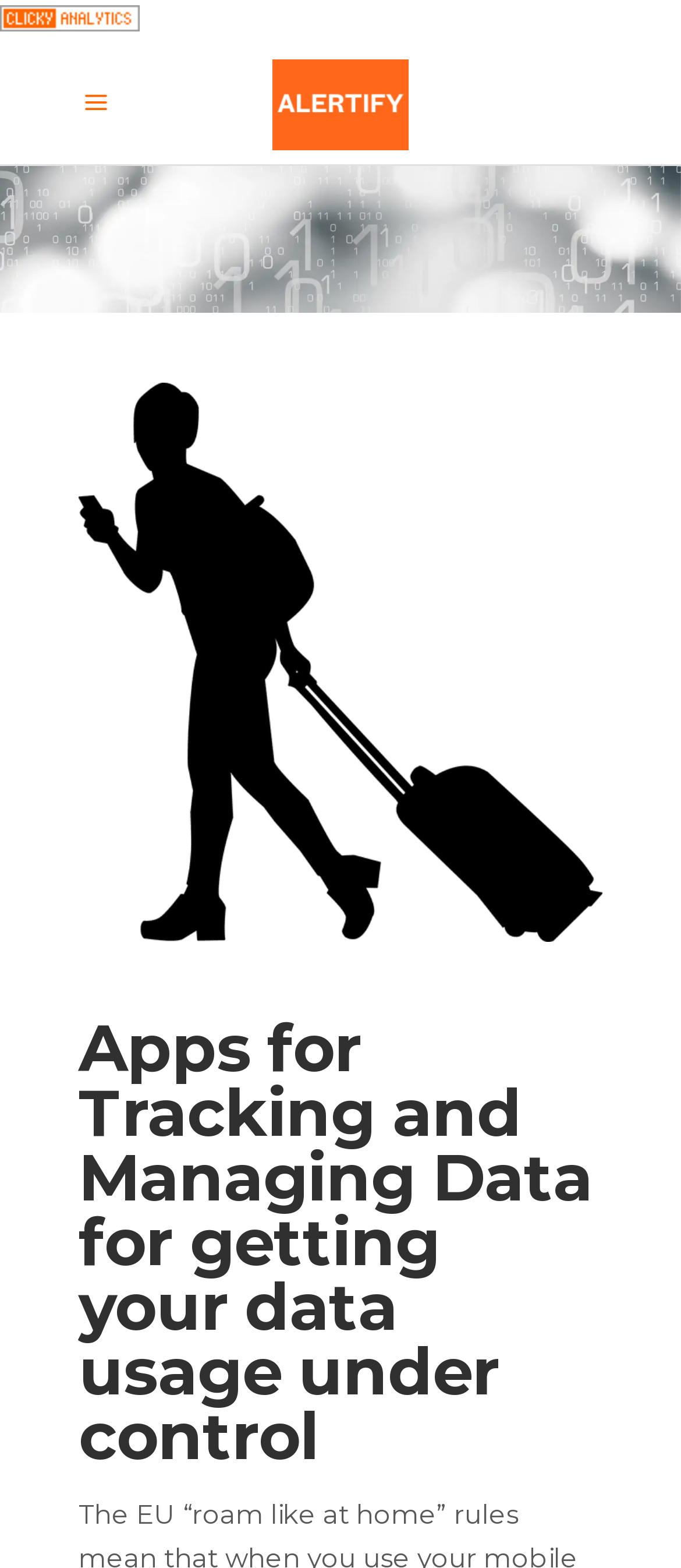How many links are there in the top section?
Answer the question with a single word or phrase, referring to the image.

3